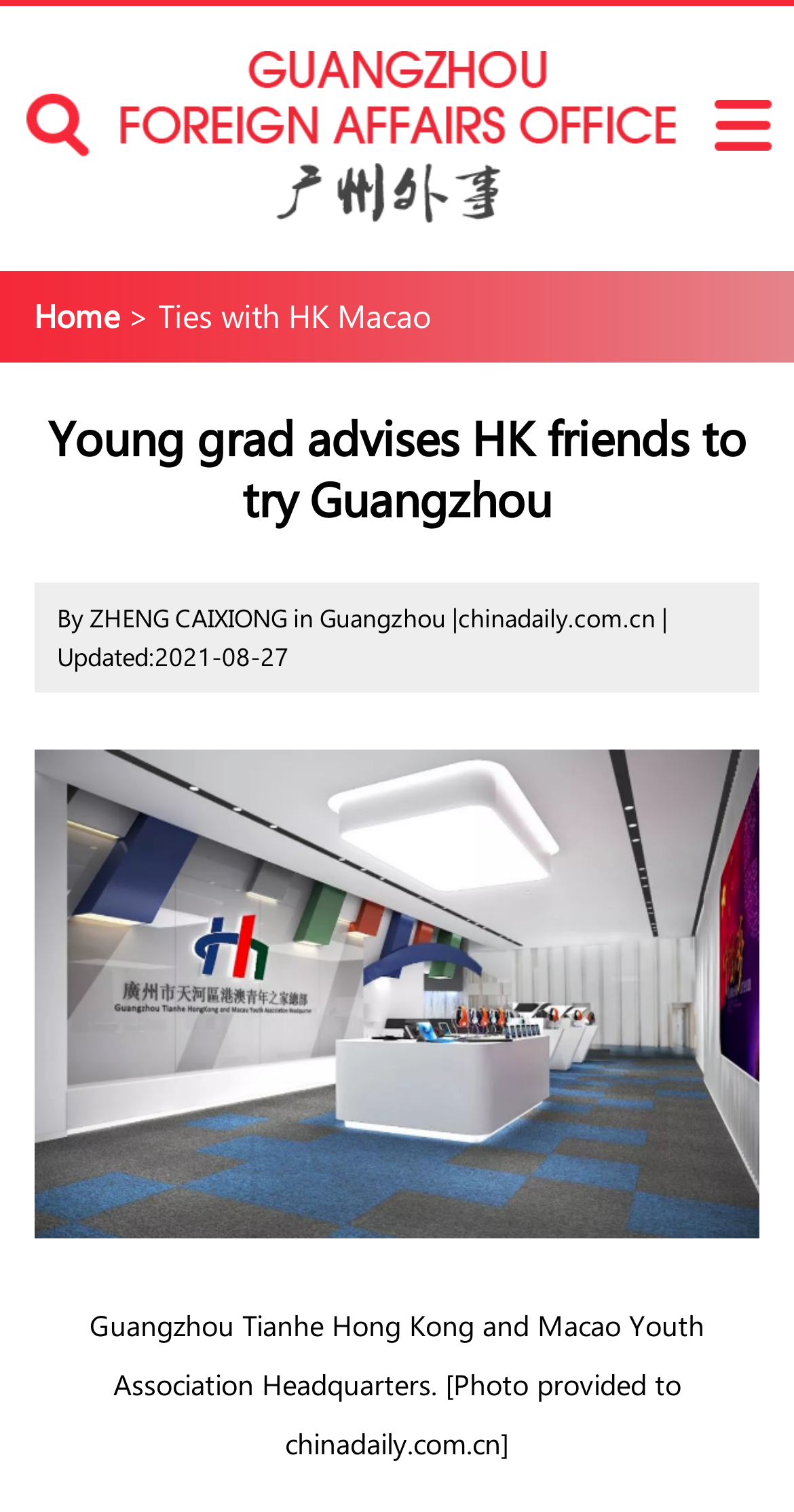Who is the author of the article?
We need a detailed and meticulous answer to the question.

I found the answer by looking at the text 'By ZHENG CAIXIONG in Guangzhou |' which is an emphasis element, indicating the author of the article.